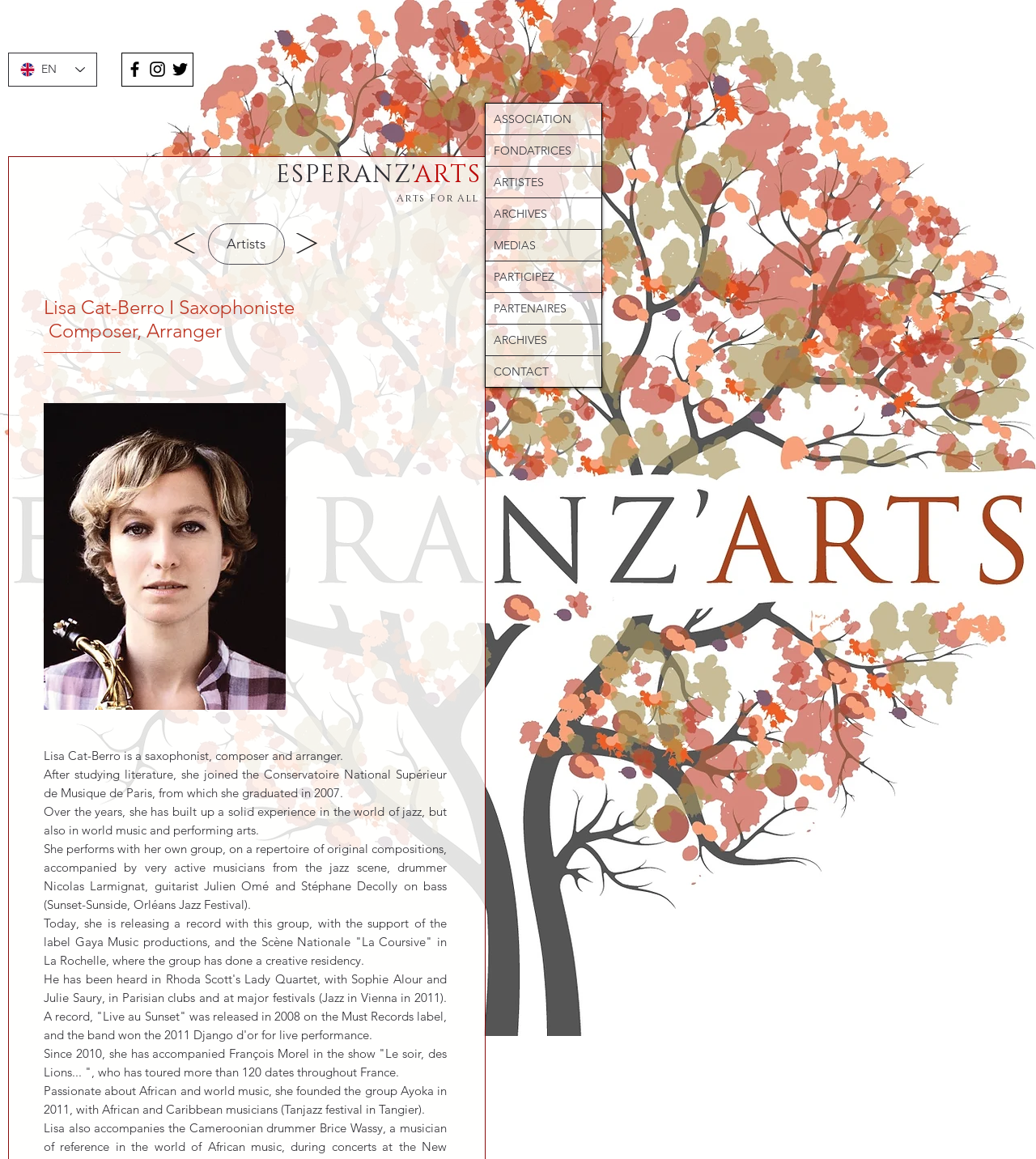Find the bounding box coordinates for the element that must be clicked to complete the instruction: "Contact us". The coordinates should be four float numbers between 0 and 1, indicated as [left, top, right, bottom].

[0.468, 0.307, 0.58, 0.334]